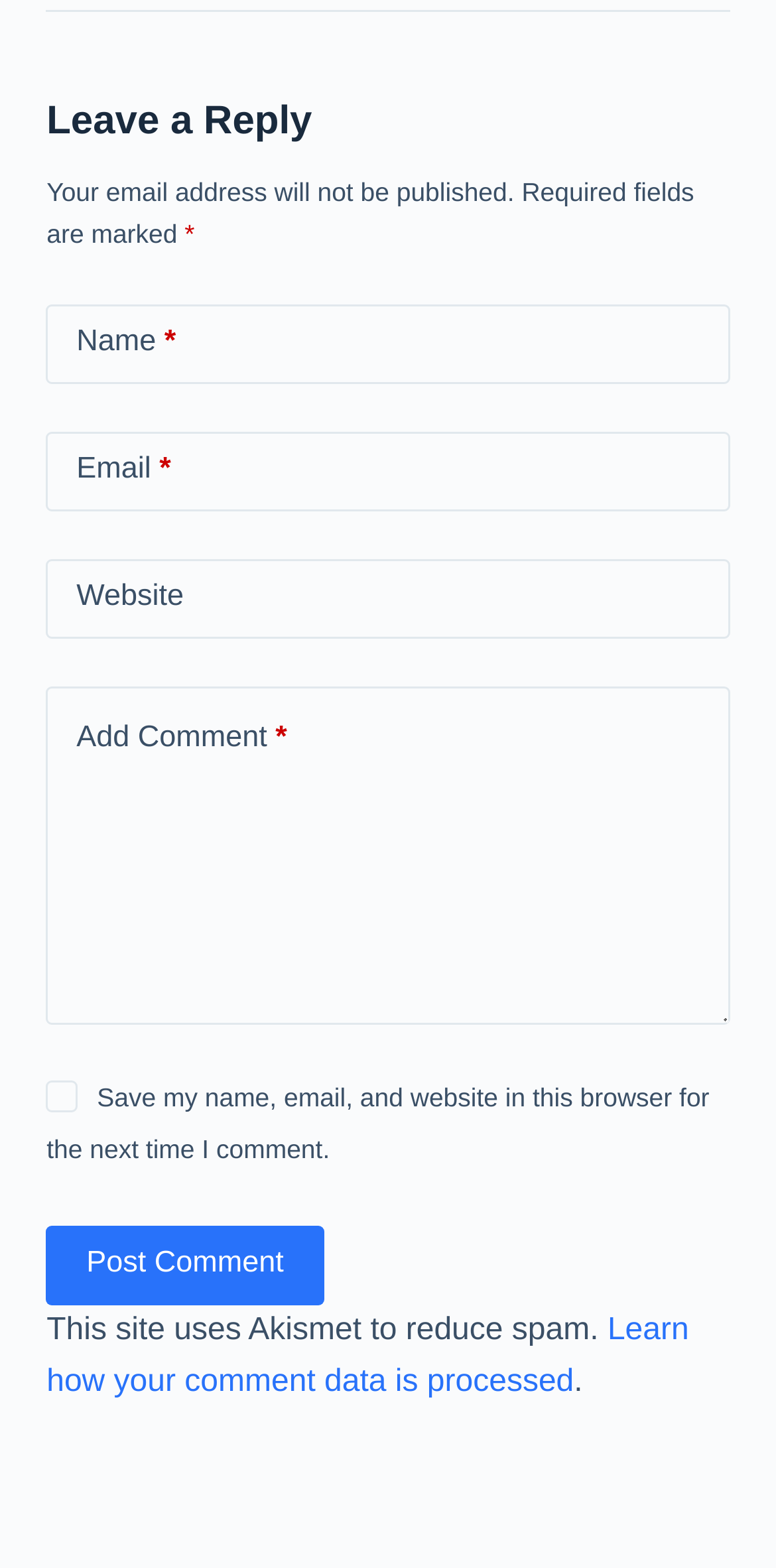Provide your answer to the question using just one word or phrase: How many text boxes are required?

Three